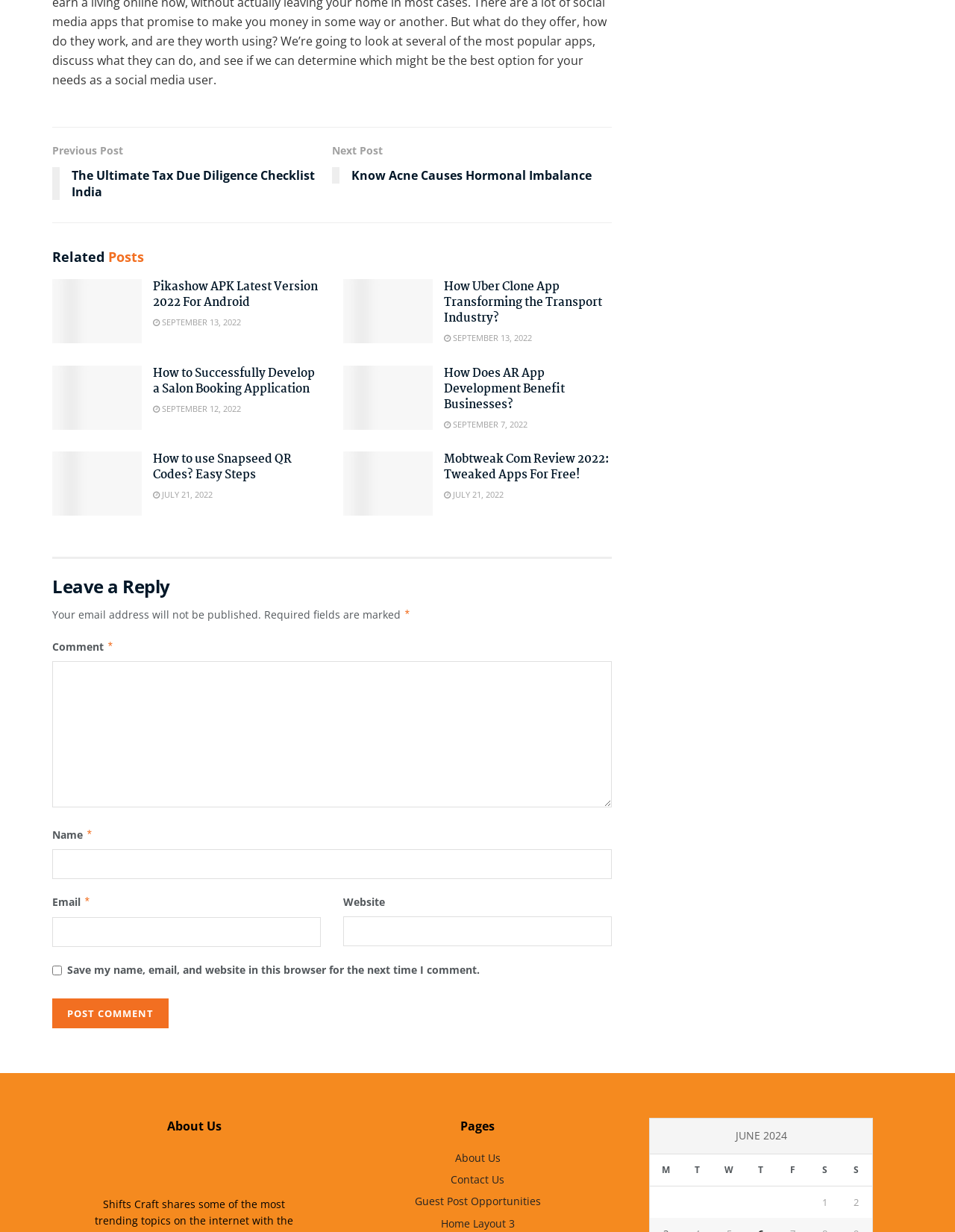Please answer the following question using a single word or phrase: 
What is the name of the website?

ShiftsCraft